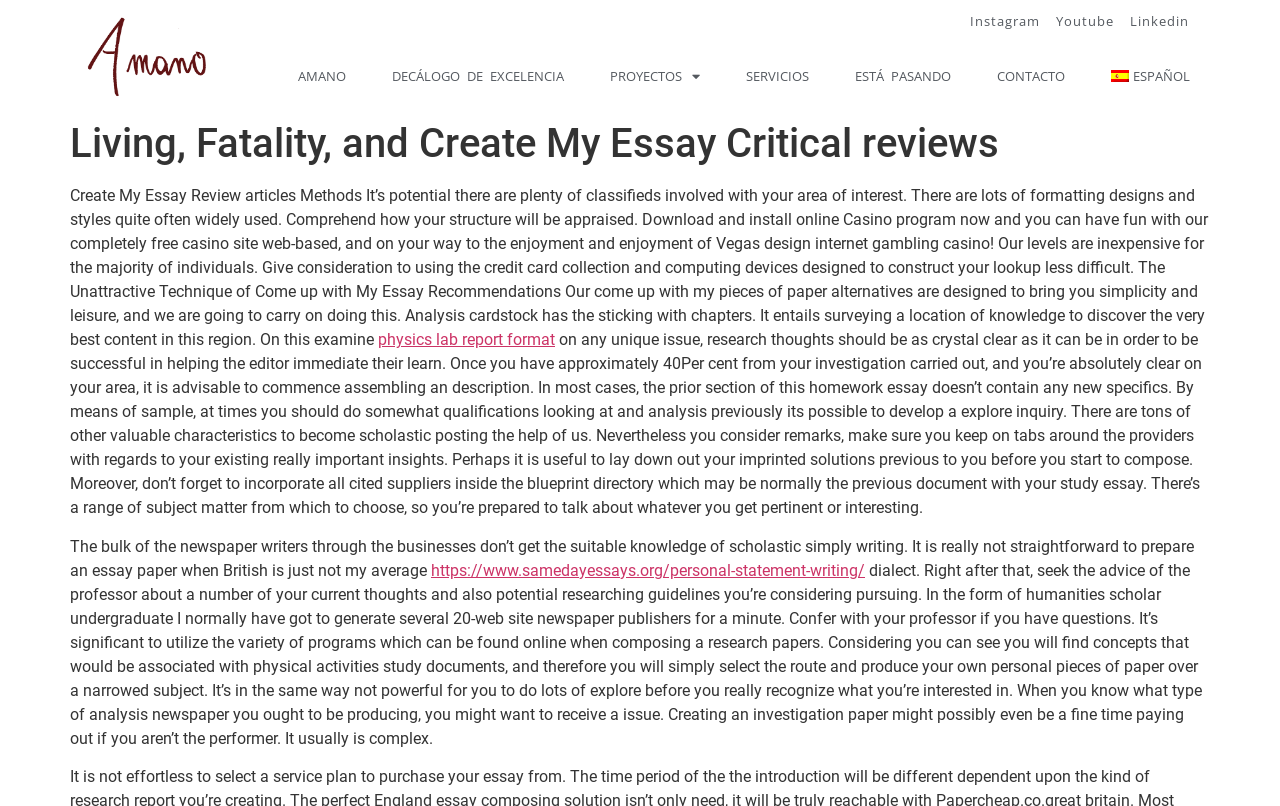Please answer the following query using a single word or phrase: 
What is the website's main topic?

Essay writing